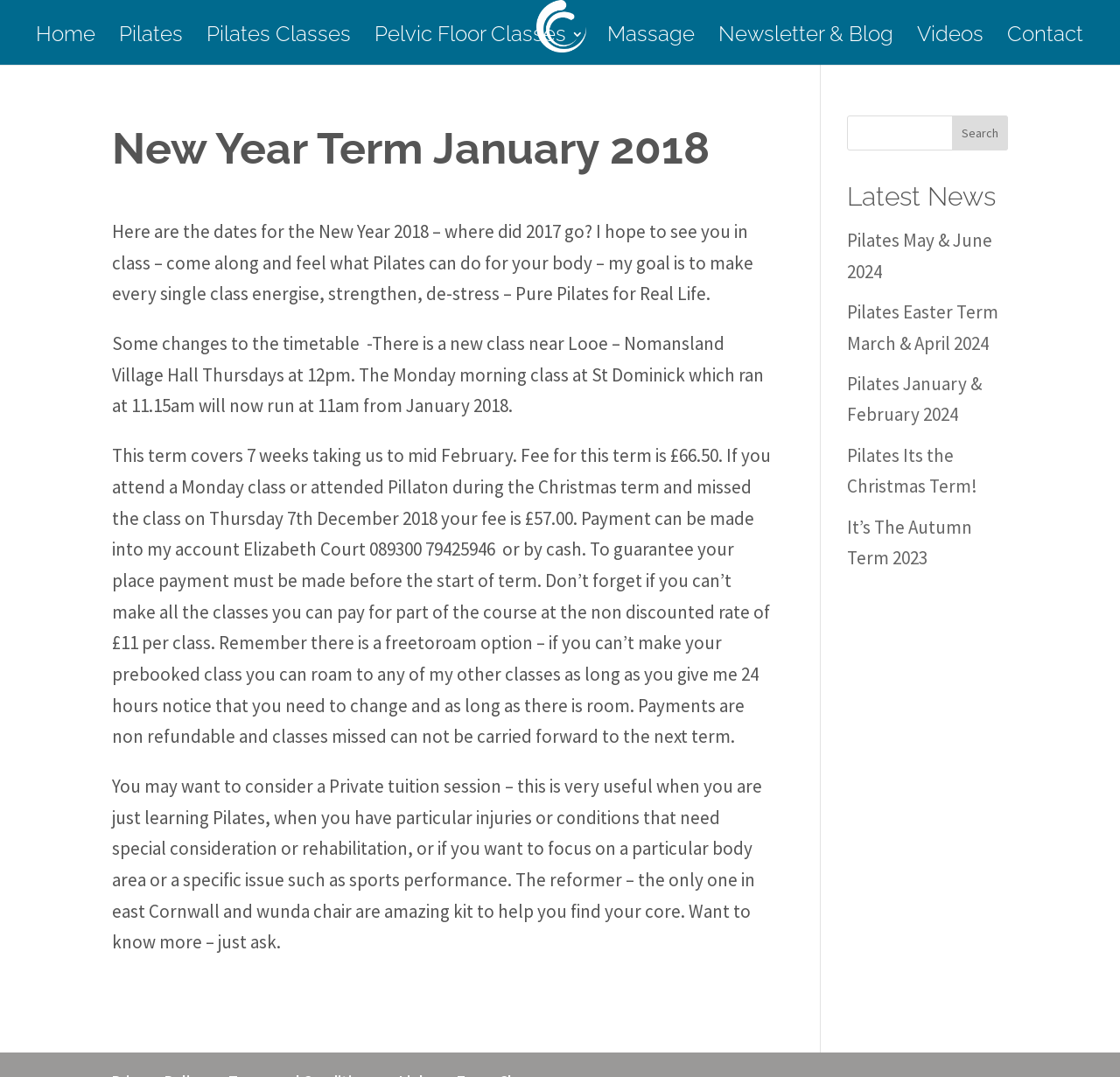Please provide a brief answer to the question using only one word or phrase: 
How many weeks does the current term cover?

7 weeks